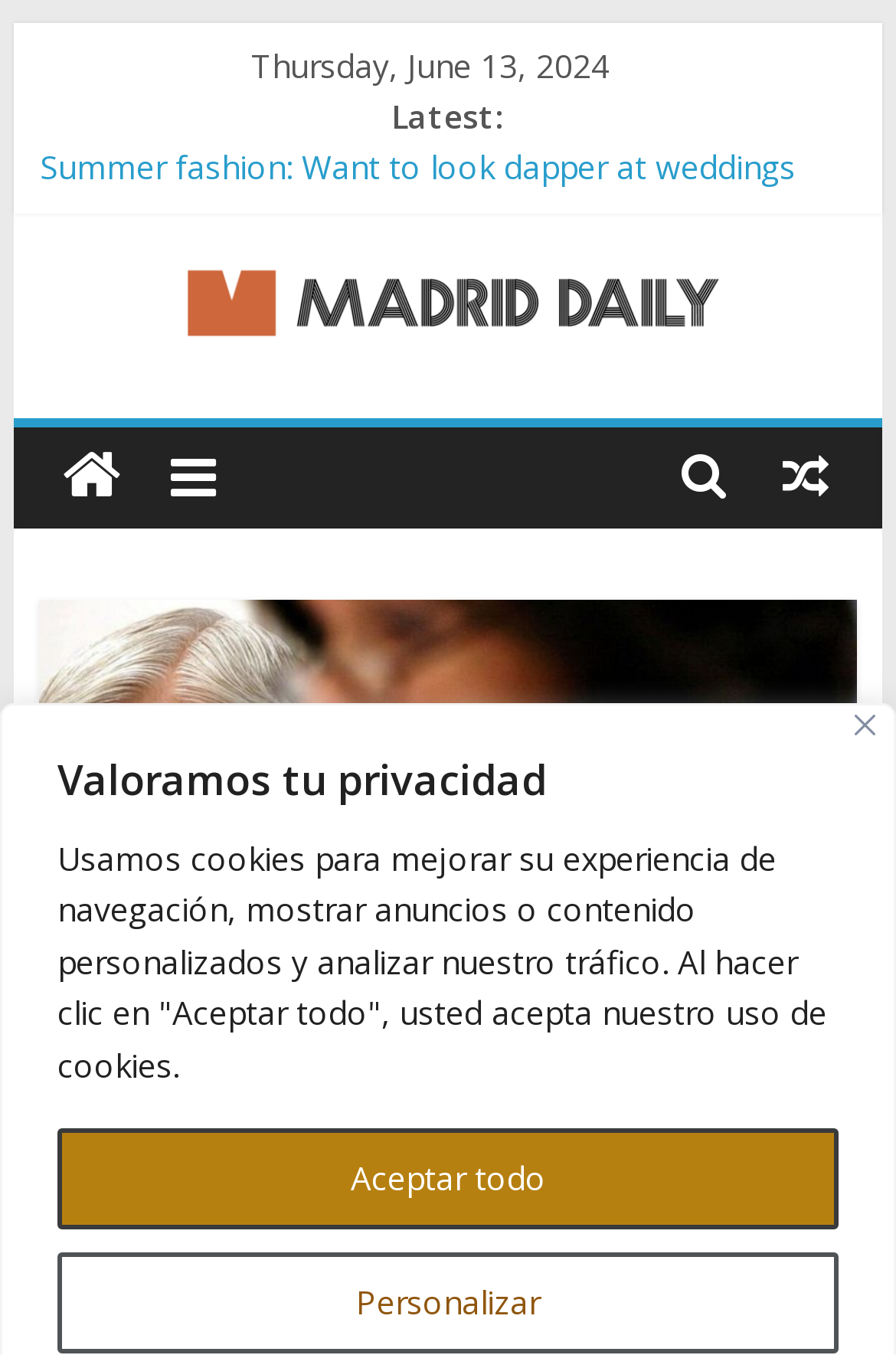What is the name of the news organization?
Could you give a comprehensive explanation in response to this question?

I found the name of the news organization by looking at the heading element with the text 'Madrid Daily' which is located at the top of the webpage, and also appears as a link and an image.